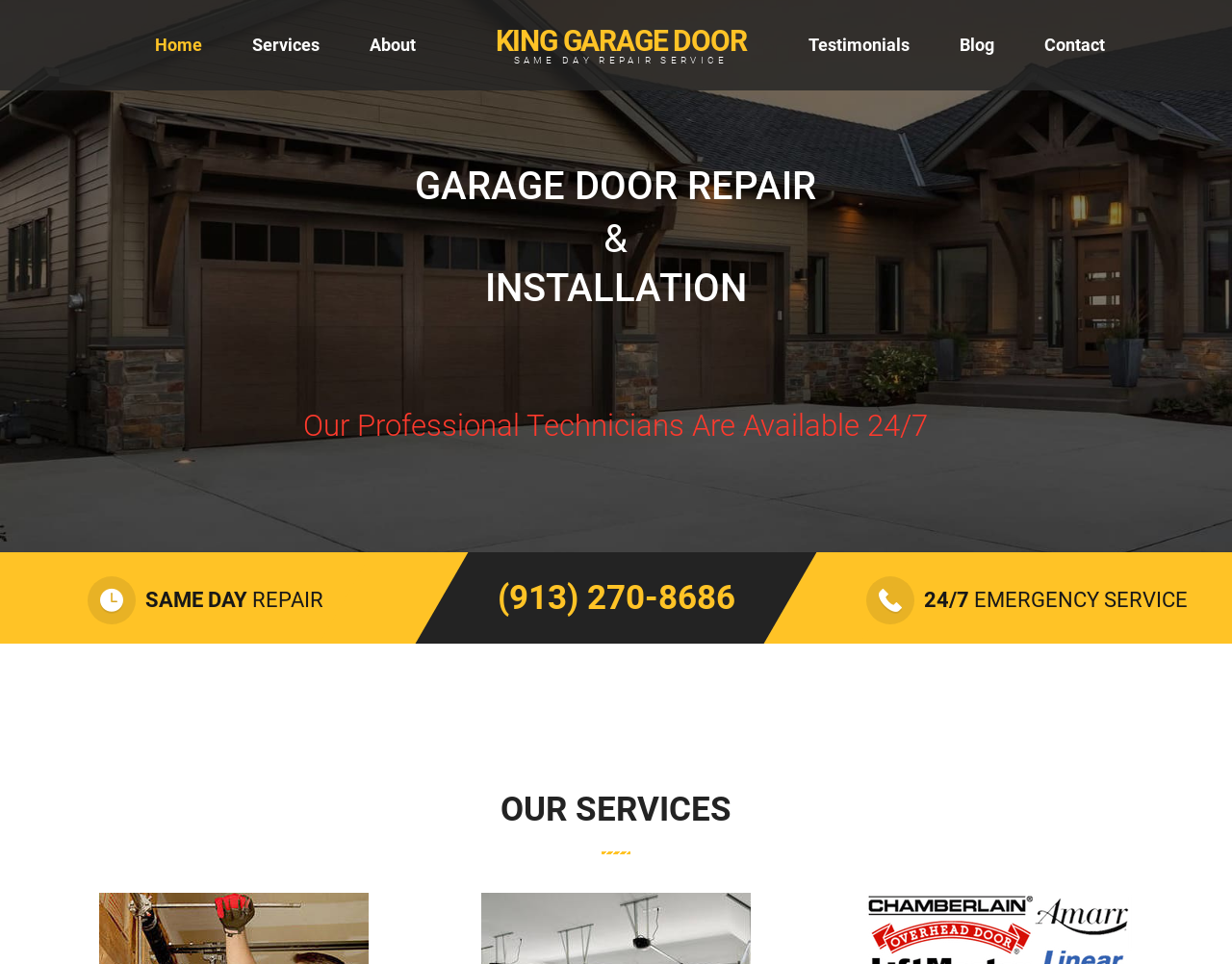Do they offer emergency services?
Use the image to answer the question with a single word or phrase.

Yes